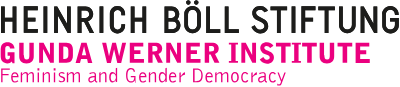Respond with a single word or phrase to the following question: What is the mission of the Gunda Werner Institute?

Advocate for equality and social justice